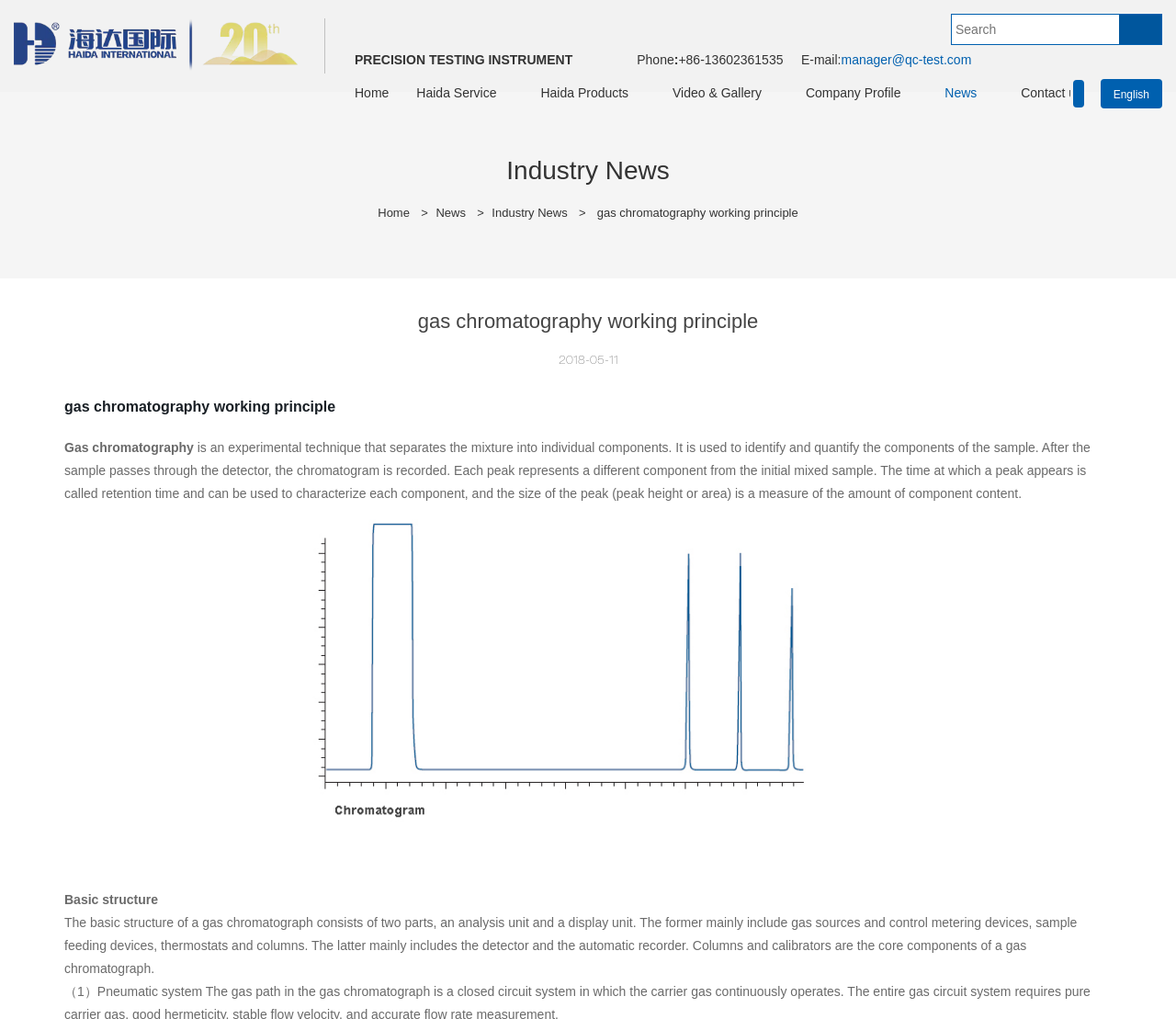Locate the bounding box coordinates of the item that should be clicked to fulfill the instruction: "Contact us".

[0.856, 0.073, 0.932, 0.109]